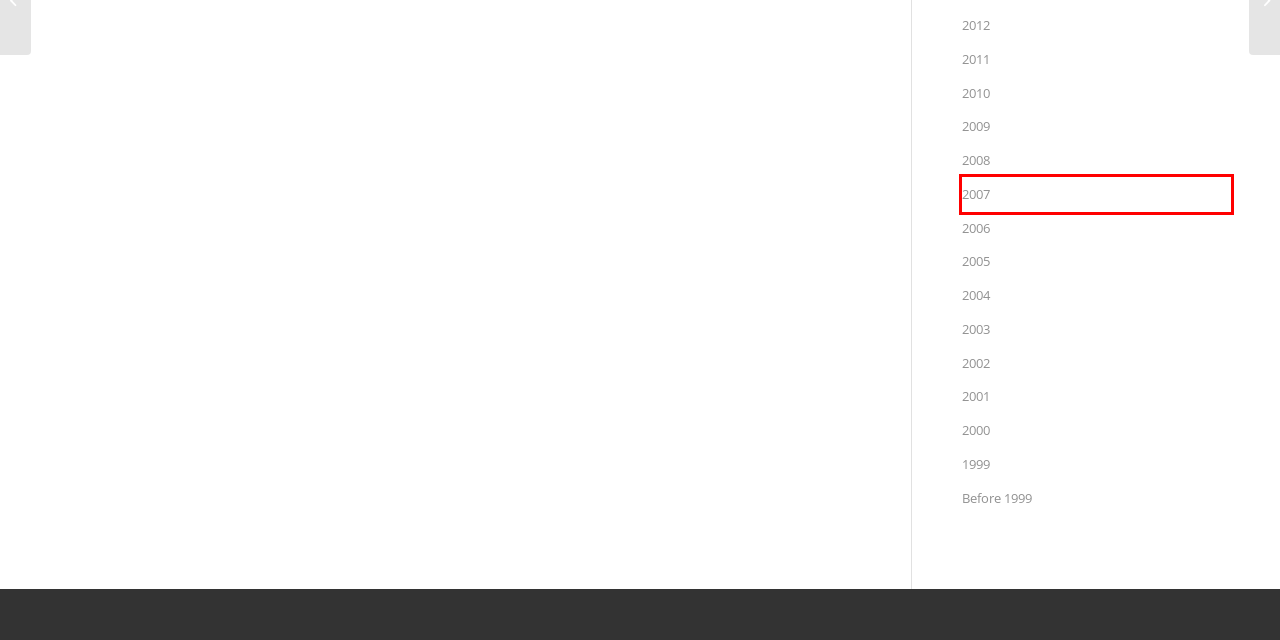Review the screenshot of a webpage that includes a red bounding box. Choose the most suitable webpage description that matches the new webpage after clicking the element within the red bounding box. Here are the candidates:
A. BIOEE |   Publications 2004
B. BIOEE |   Publications 2007
C. BIOEE |   Publications 2012
D. BIOEE |   Publications 2002
E. BIOEE |   Publications 1999
F. BIOEE |   Publications 2005
G. BIOEE |   Publications 2009
H. BIOEE |   Publications 2000

B